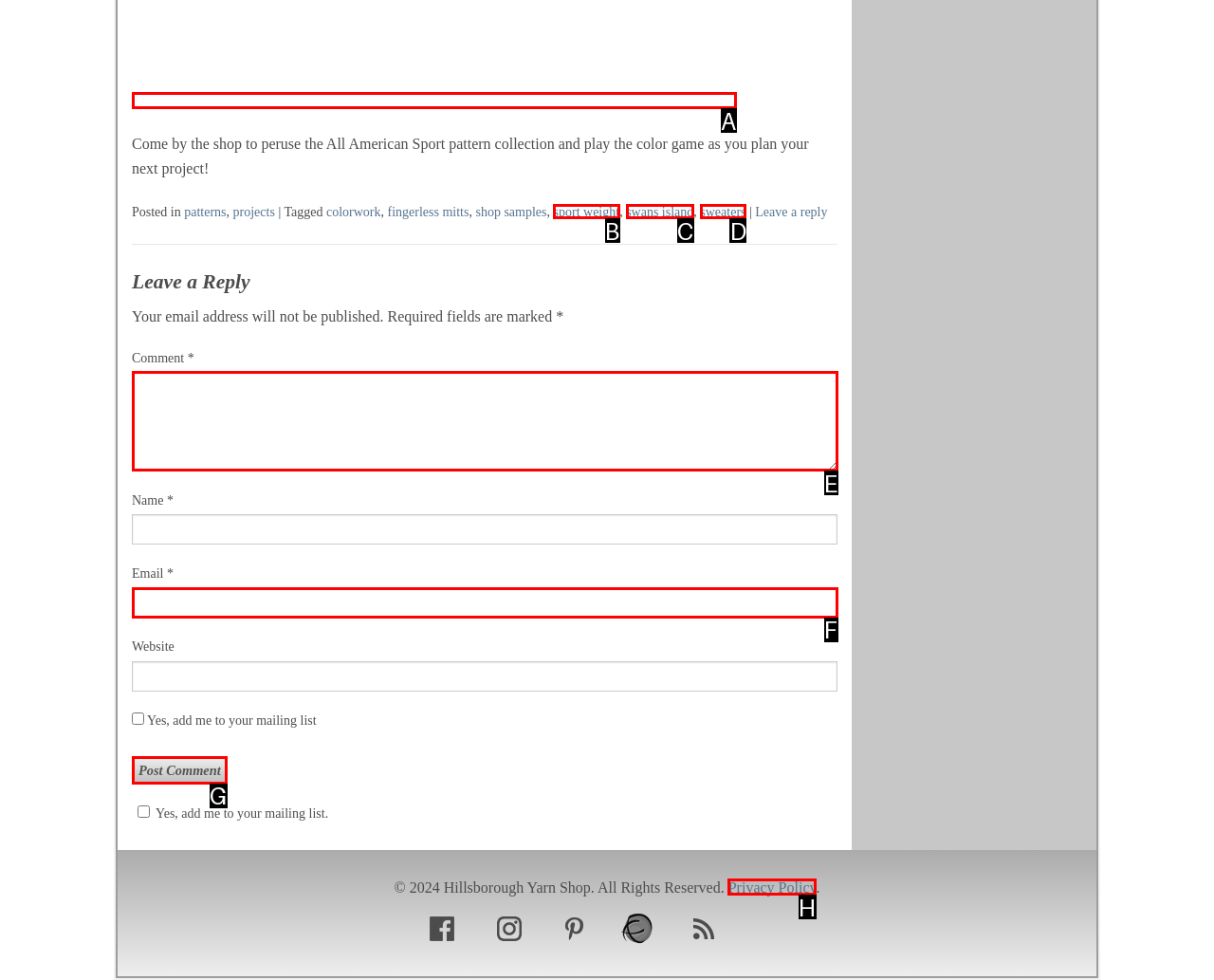Identify the correct UI element to click to follow this instruction: Click the 'Post Comment' button
Respond with the letter of the appropriate choice from the displayed options.

G